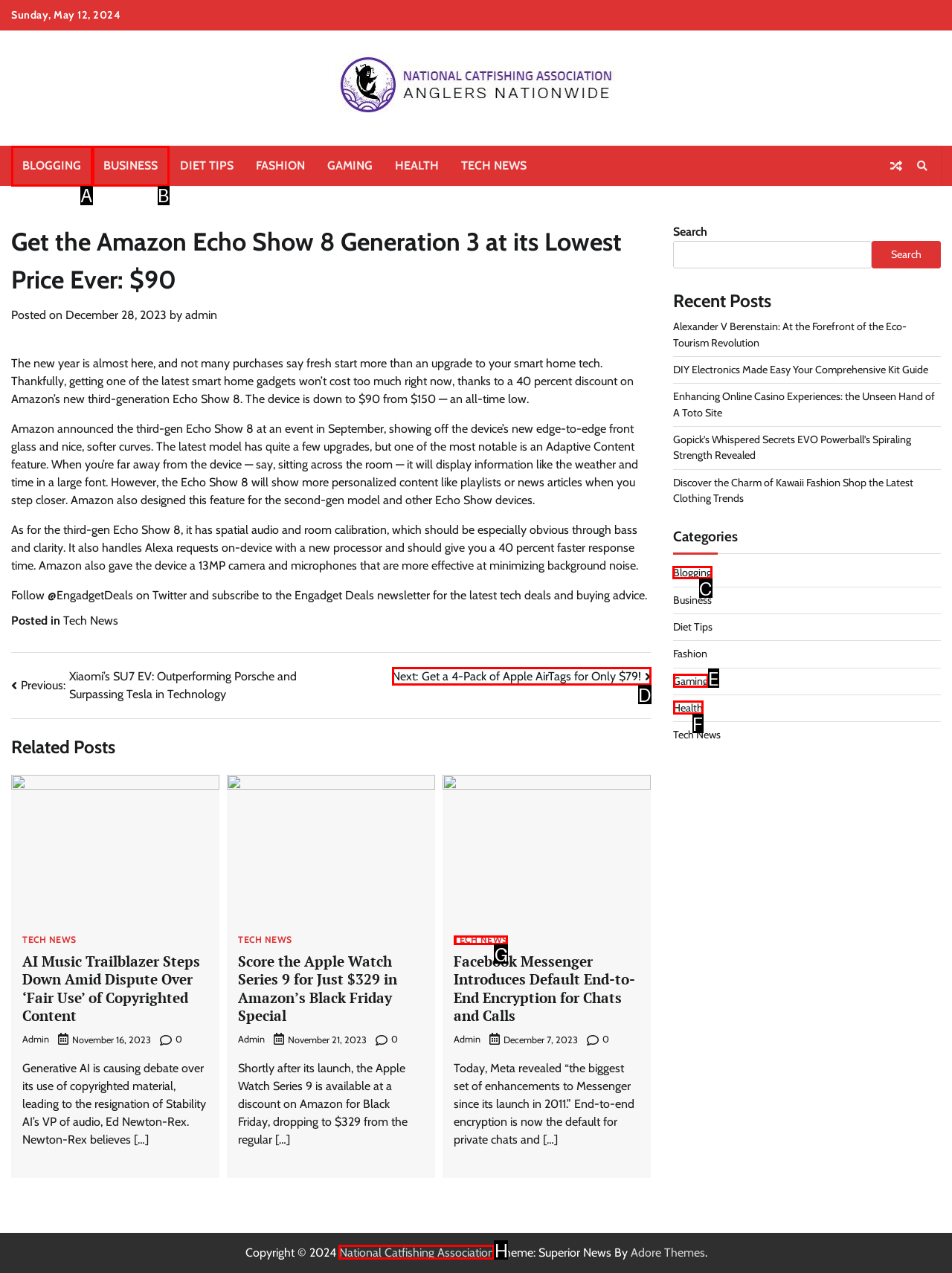Choose the letter of the option that needs to be clicked to perform the task: Click on the category 'Blogging'. Answer with the letter.

C